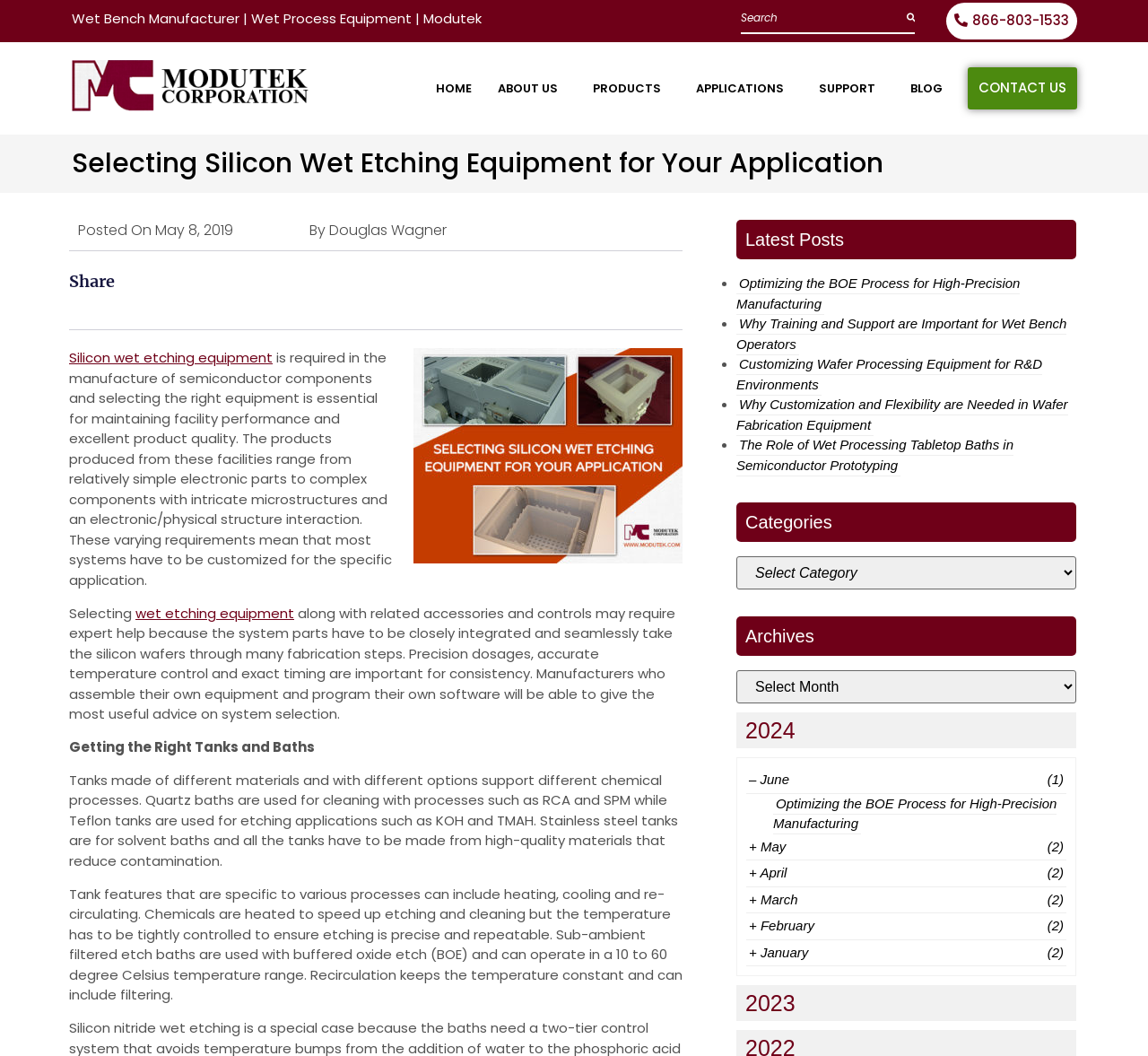Specify the bounding box coordinates of the area to click in order to follow the given instruction: "Call the company."

[0.824, 0.003, 0.938, 0.037]